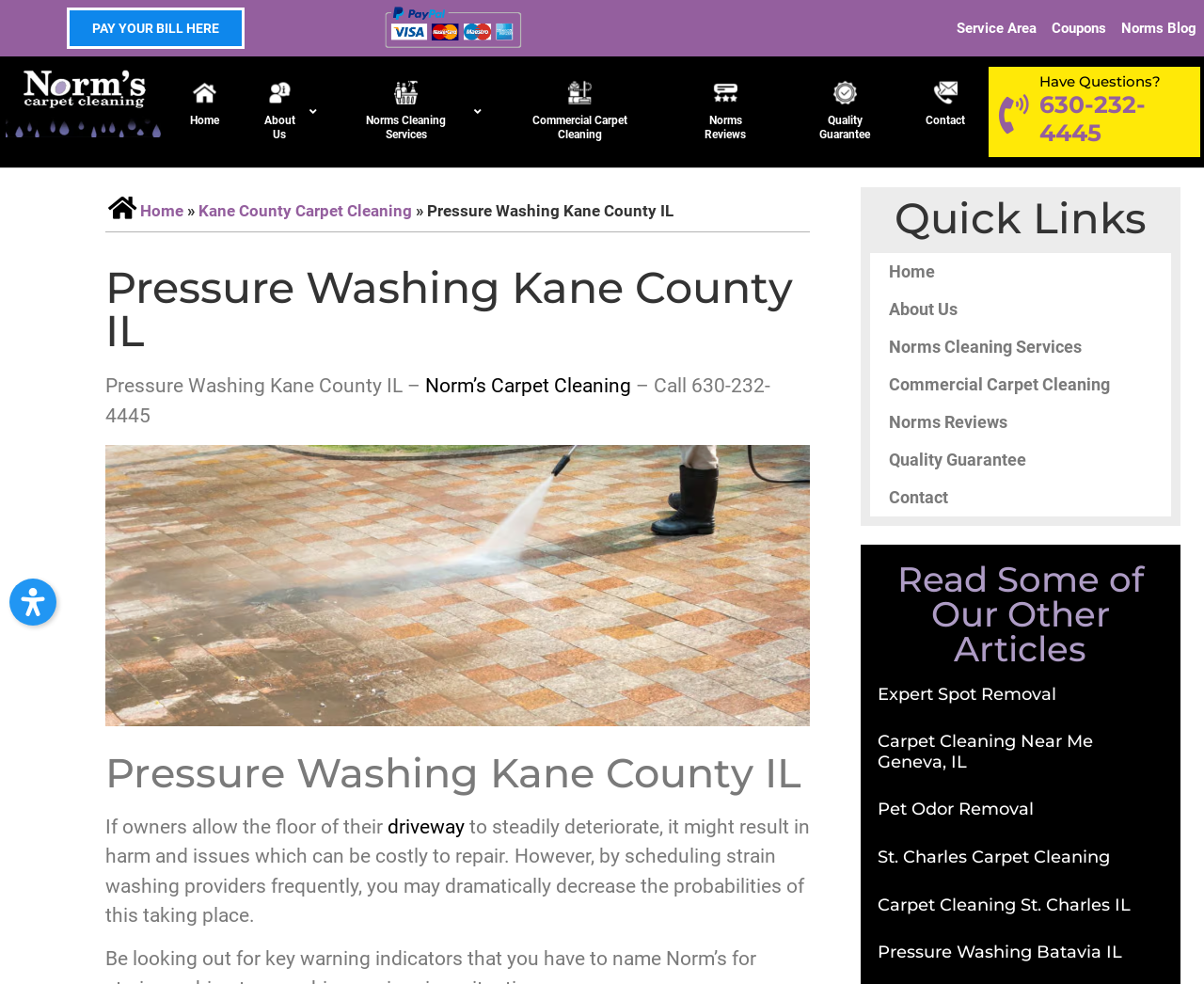Highlight the bounding box coordinates of the region I should click on to meet the following instruction: "Call the phone number for questions".

[0.863, 0.125, 0.997, 0.148]